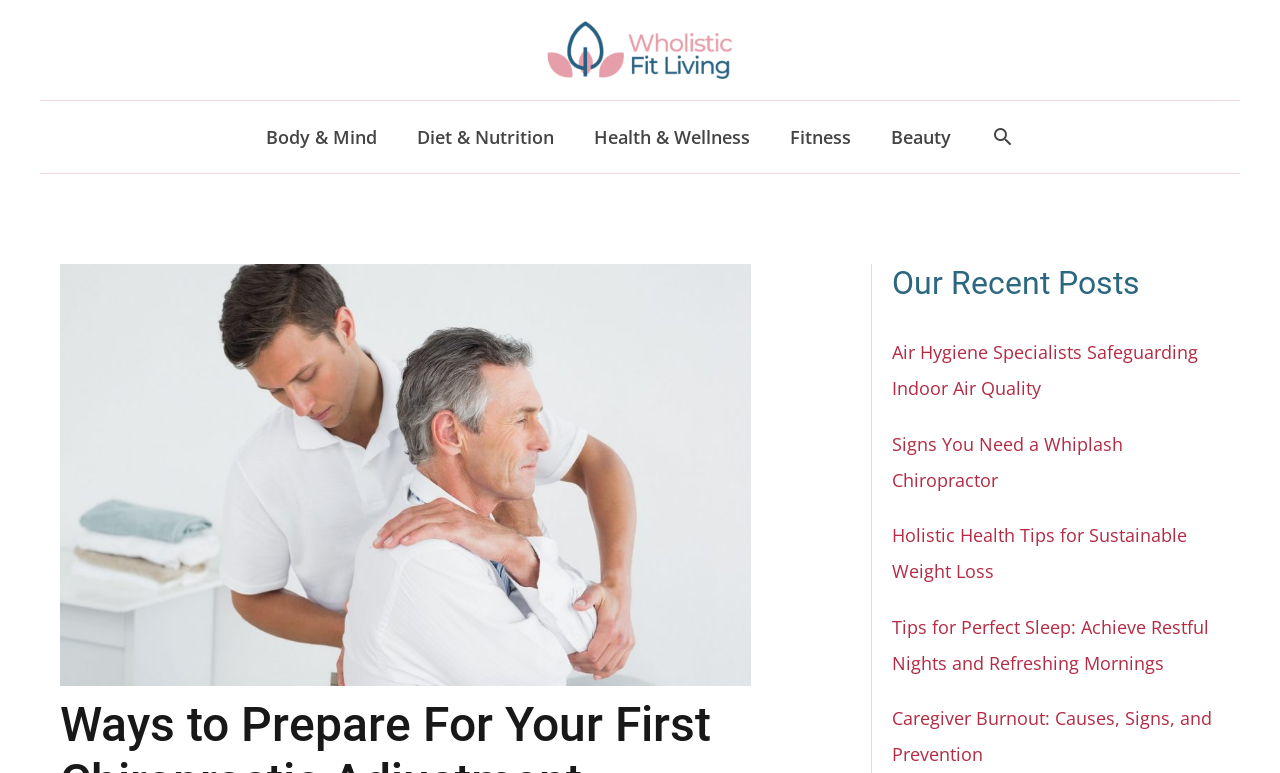Using the description: "alt="header-footer-logo"", determine the UI element's bounding box coordinates. Ensure the coordinates are in the format of four float numbers between 0 and 1, i.e., [left, top, right, bottom].

[0.422, 0.046, 0.578, 0.077]